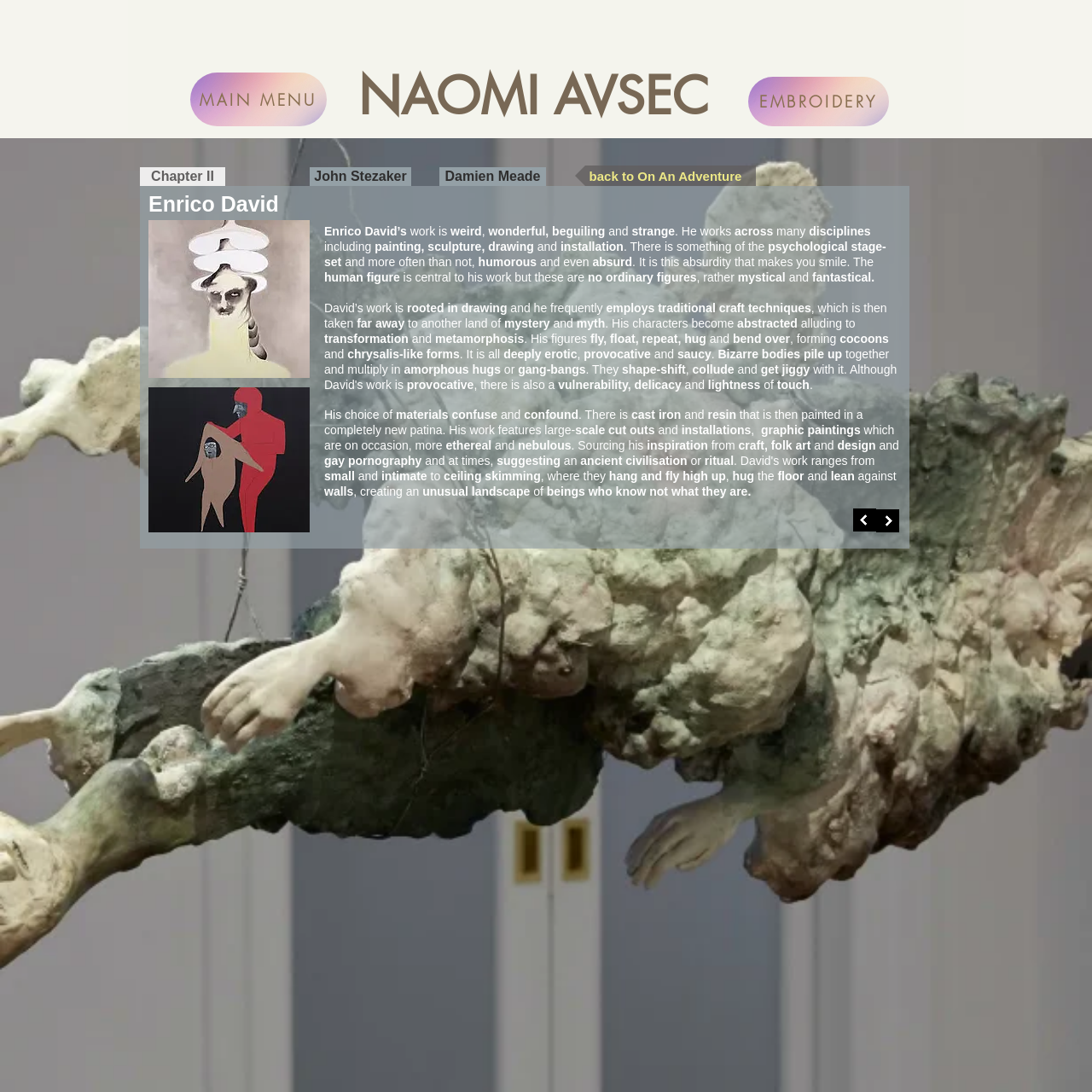What is the name of the artist?
Using the image, respond with a single word or phrase.

Enrico David